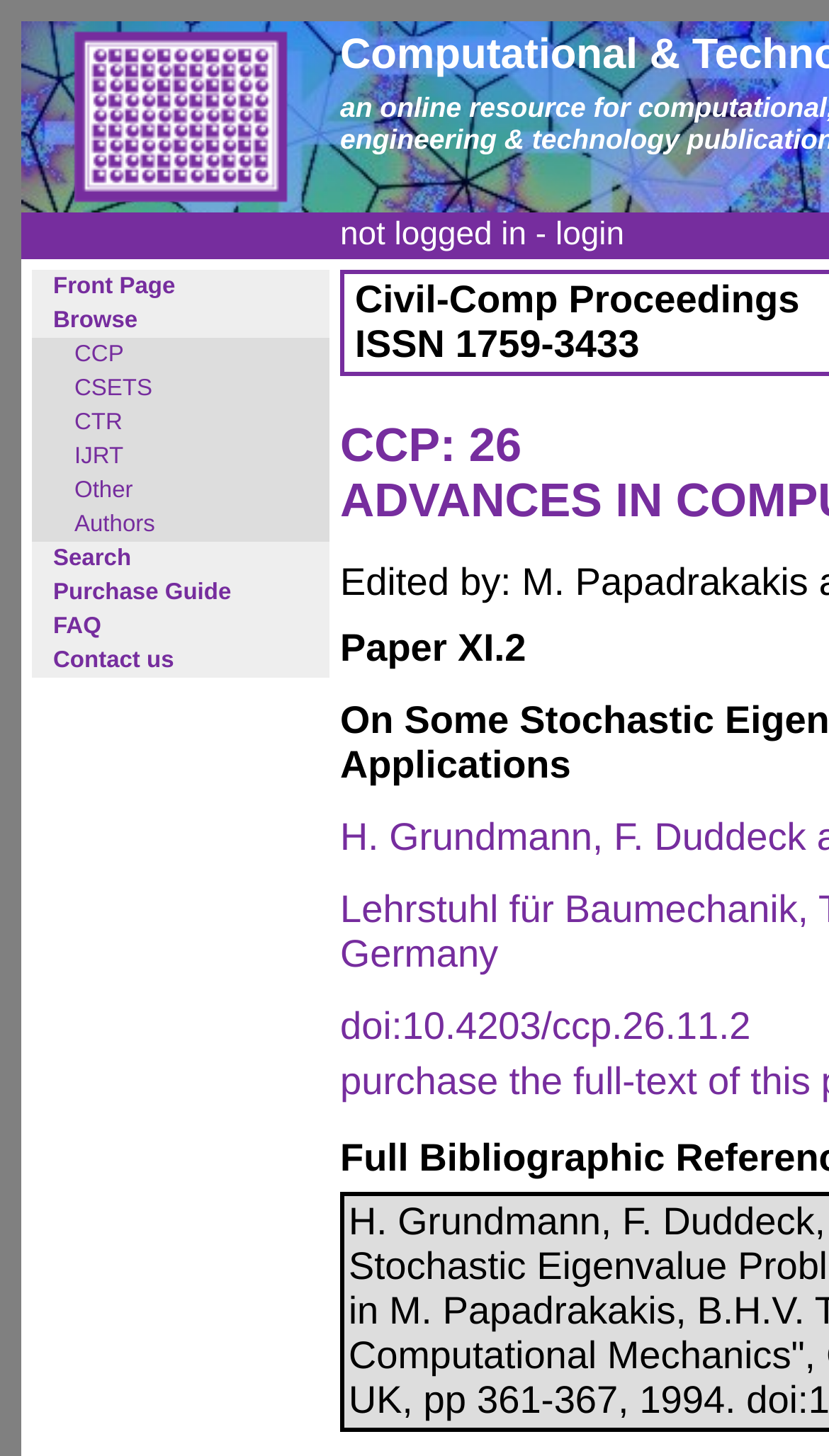Identify the bounding box coordinates of the area you need to click to perform the following instruction: "go to Front Page".

[0.064, 0.188, 0.211, 0.206]